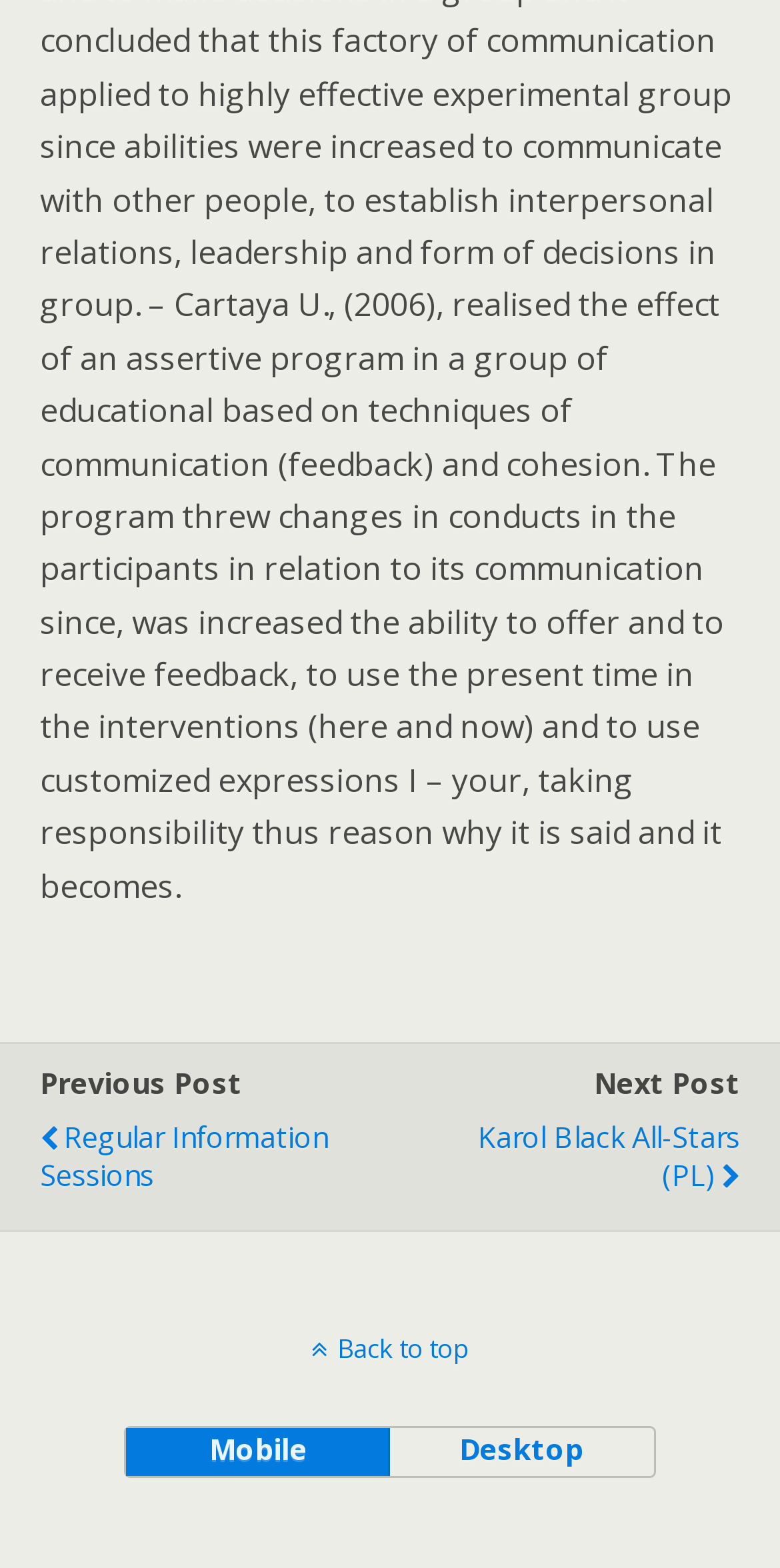What is the topic of the linked post 'Regular Information Sessions'?
Deliver a detailed and extensive answer to the question.

The linked post 'Regular Information Sessions' is likely about providing information on regular sessions or meetings, possibly related to education or training. The exact topic is not specified, but the title suggests that it is related to informational events.